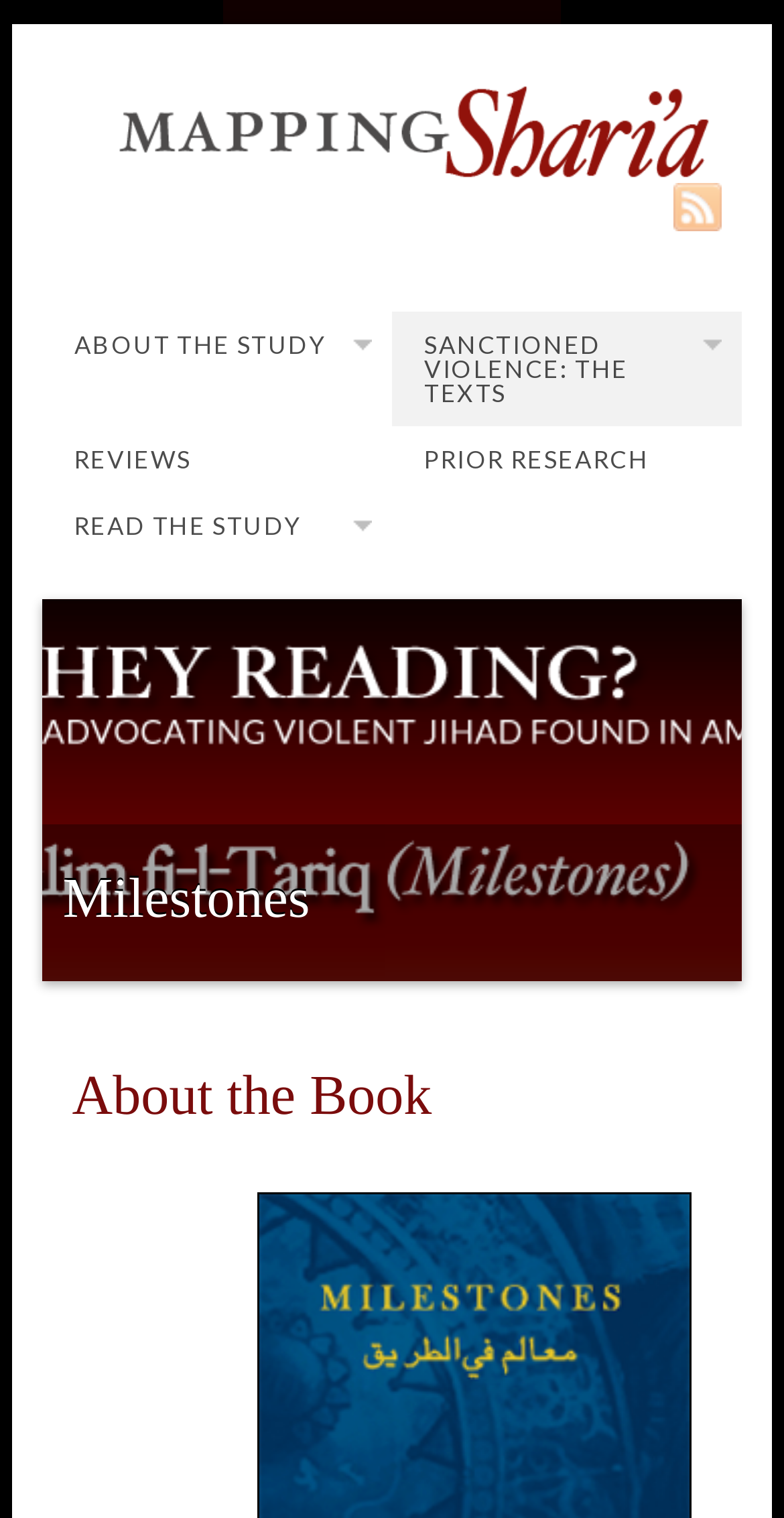Answer this question using a single word or a brief phrase:
What is the text of the first link on the webpage?

Mapping Shari'a